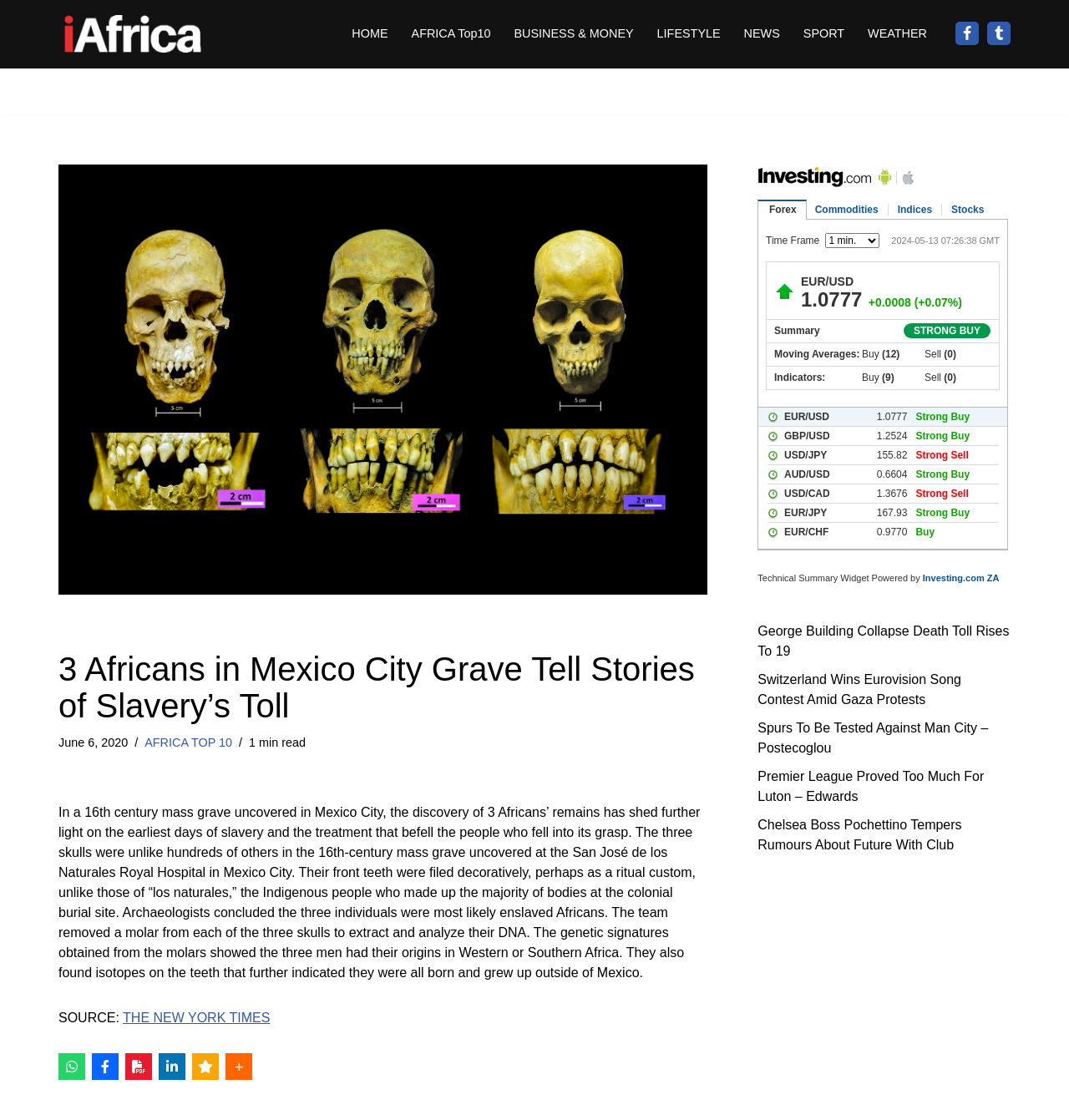How many minutes does it take to read the article?
Please utilize the information in the image to give a detailed response to the question.

I found the reading time of the article by looking at the text '1 min read' below the article title, which indicates that it takes 1 minute to read the article.